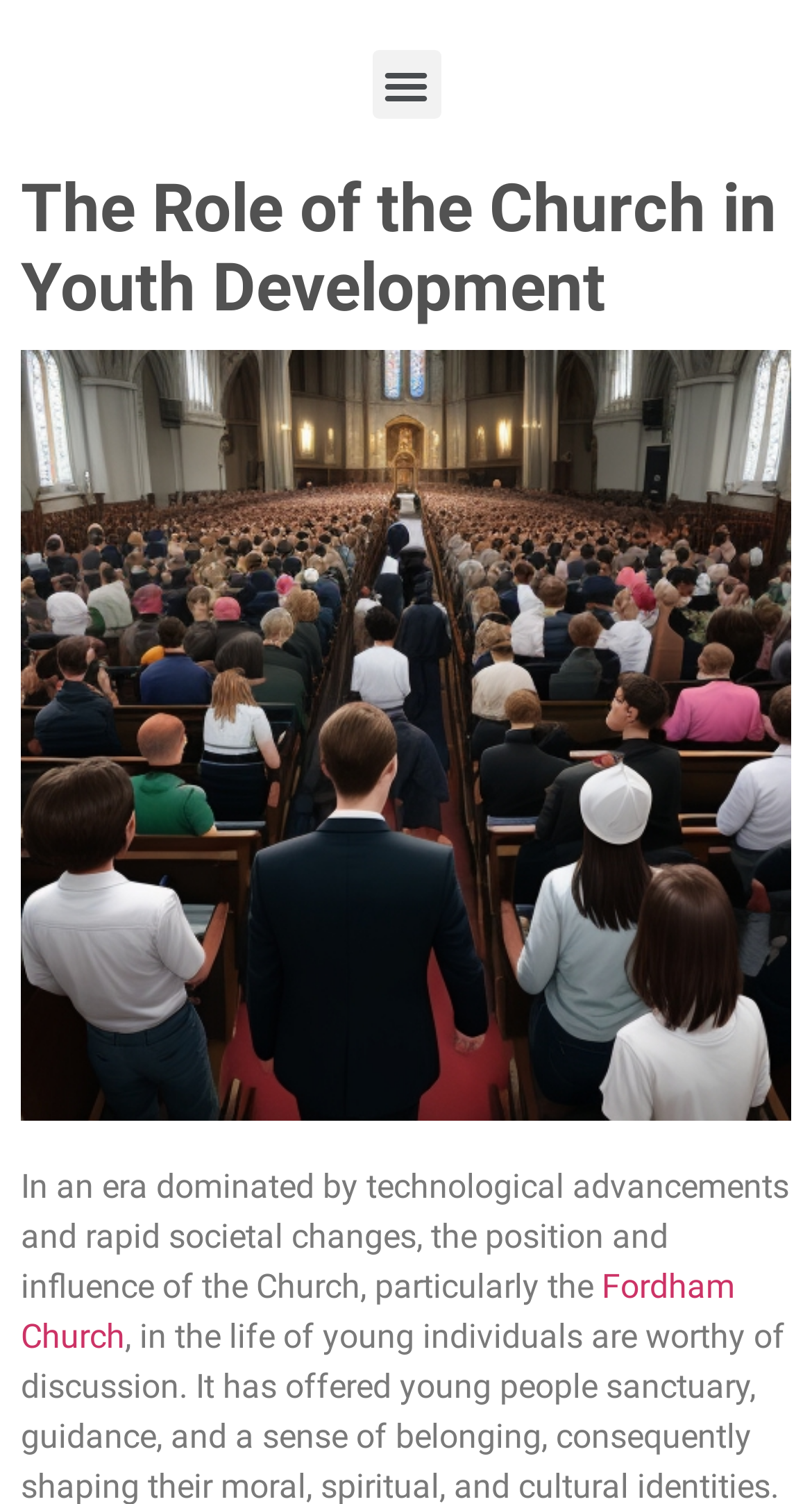Identify the bounding box coordinates for the UI element described as: "alt="logo"".

None